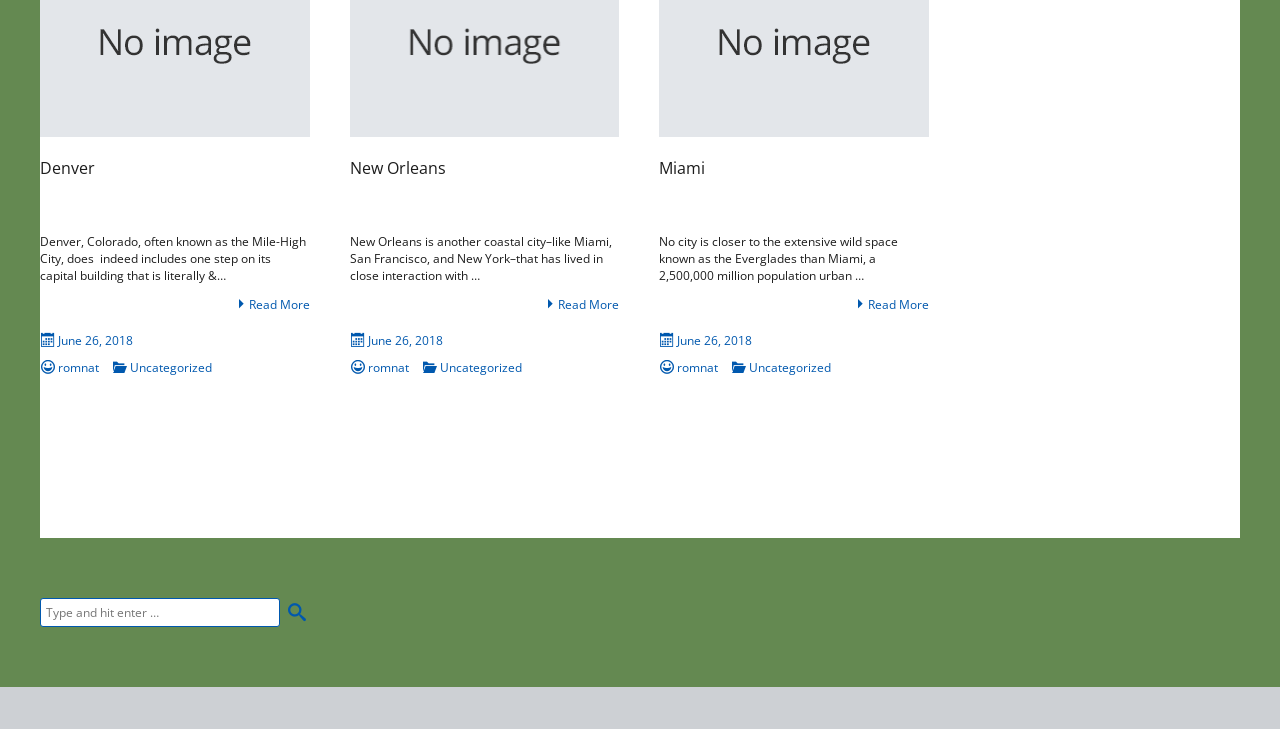What is the date of the New Orleans article?
Use the image to answer the question with a single word or phrase.

June 26, 2018